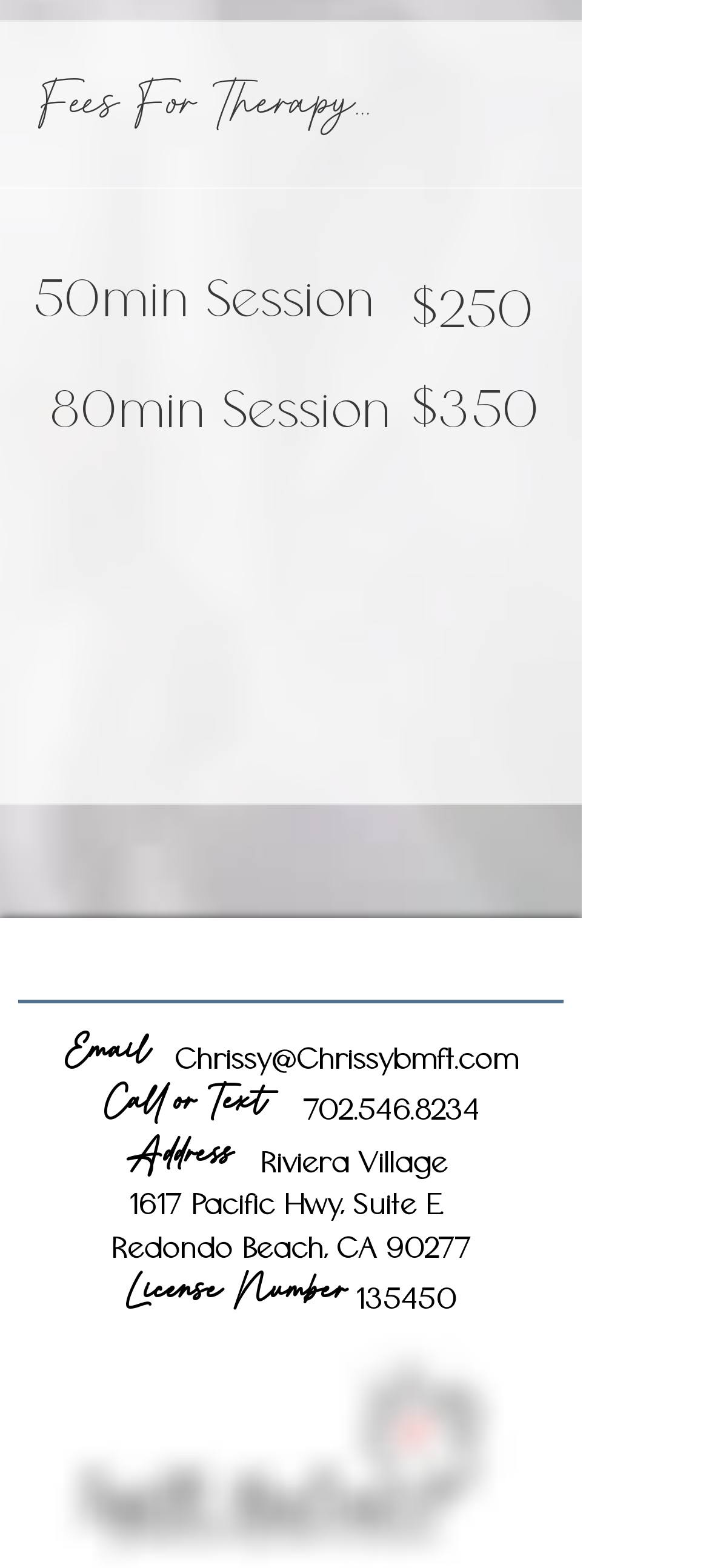Locate the bounding box of the UI element described by: "Redondo Beach, CA 90277" in the given webpage screenshot.

[0.156, 0.788, 0.664, 0.805]